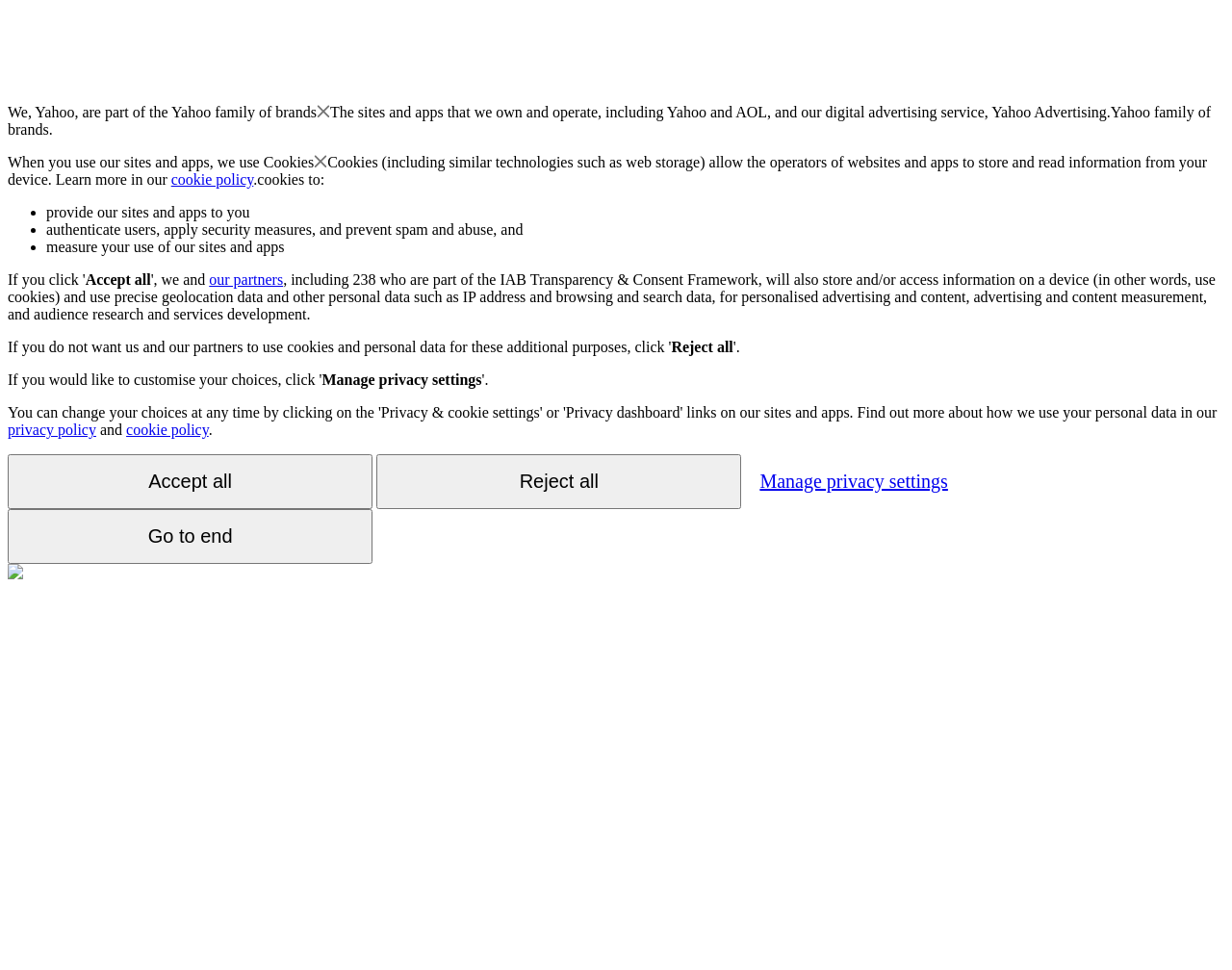What can be found in the cookie policy?
Respond with a short answer, either a single word or a phrase, based on the image.

Information about cookies